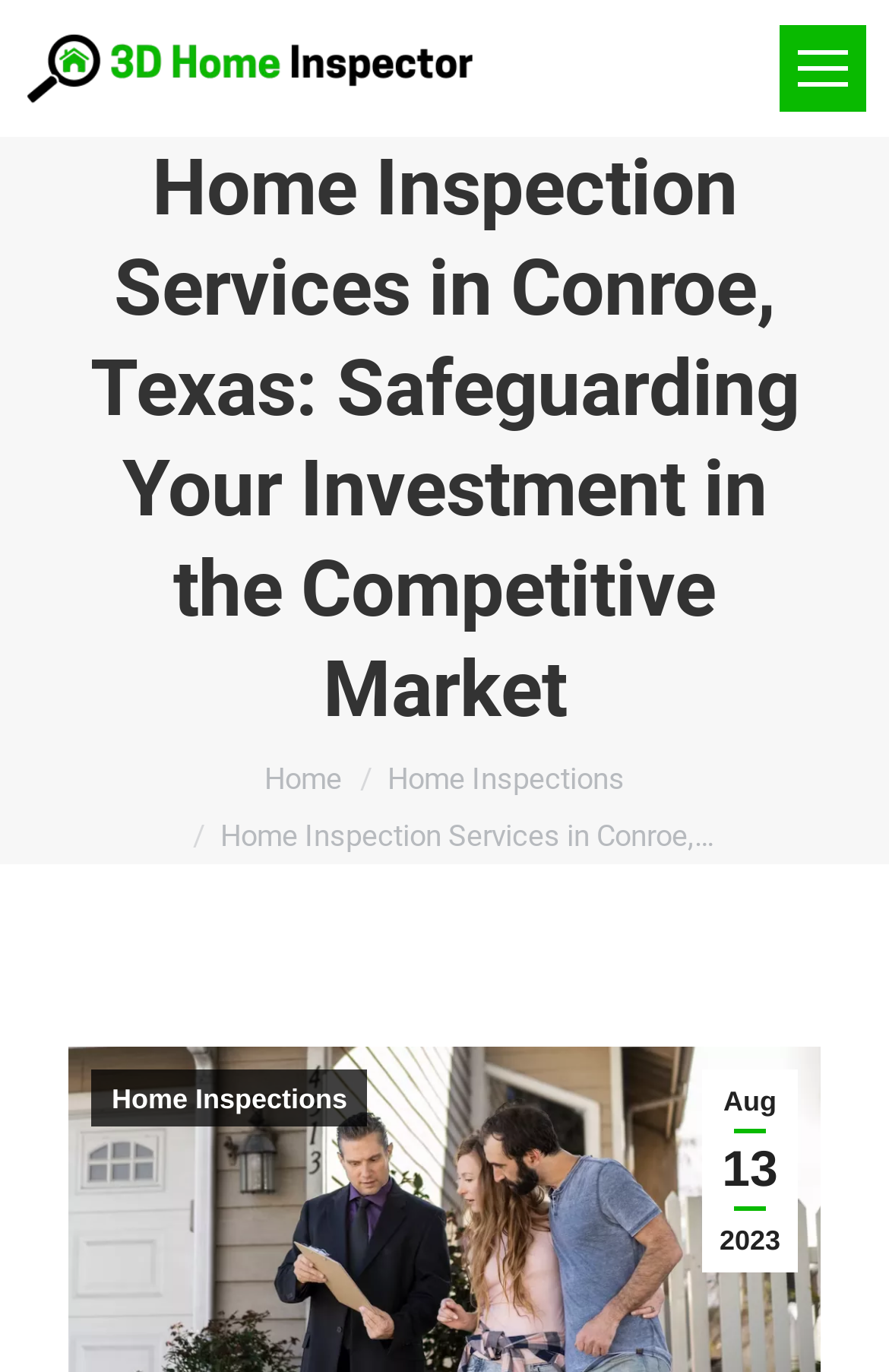Given the element description "Home Inspections" in the screenshot, predict the bounding box coordinates of that UI element.

[0.103, 0.78, 0.414, 0.821]